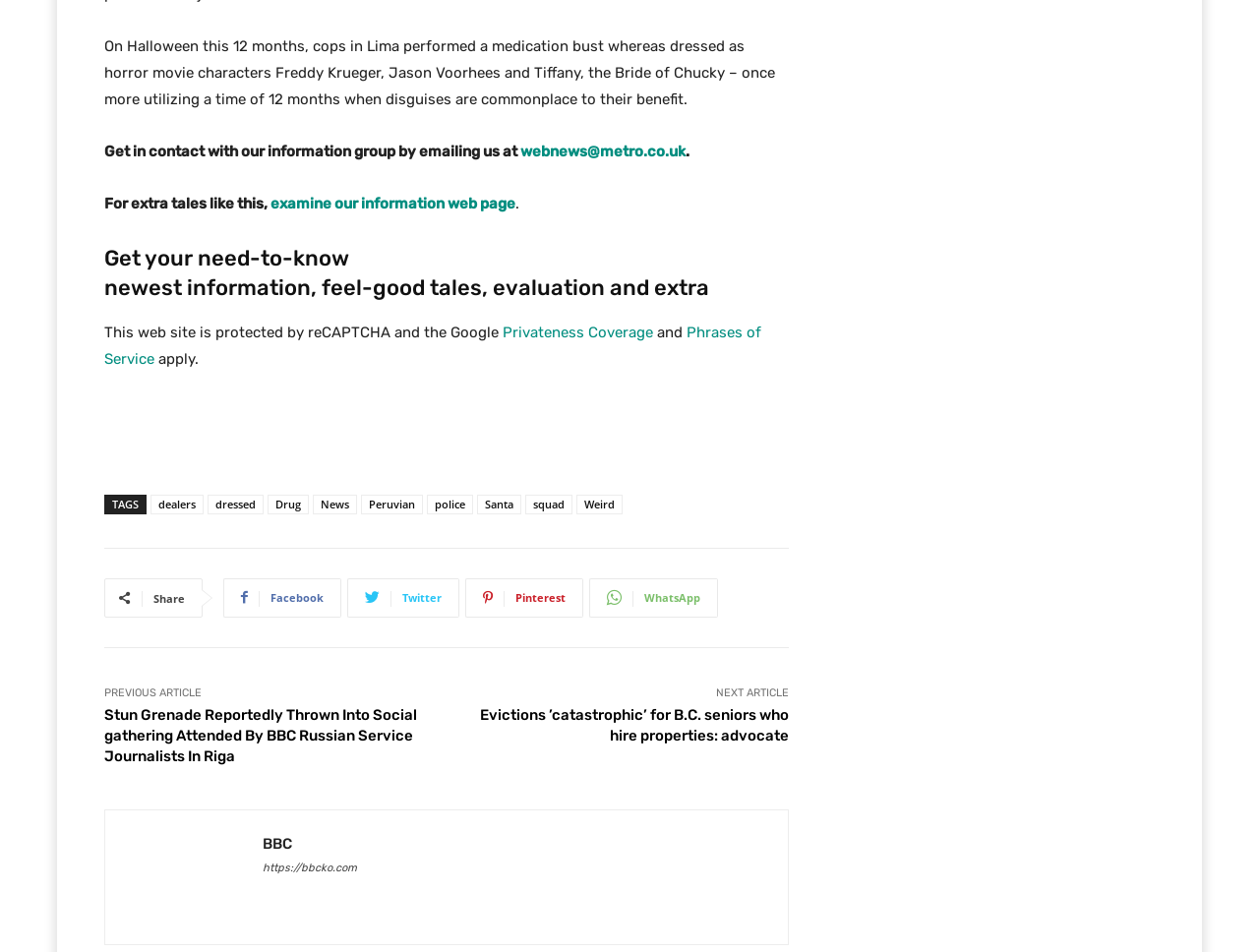Specify the bounding box coordinates for the region that must be clicked to perform the given instruction: "Share on Facebook".

[0.177, 0.607, 0.271, 0.649]